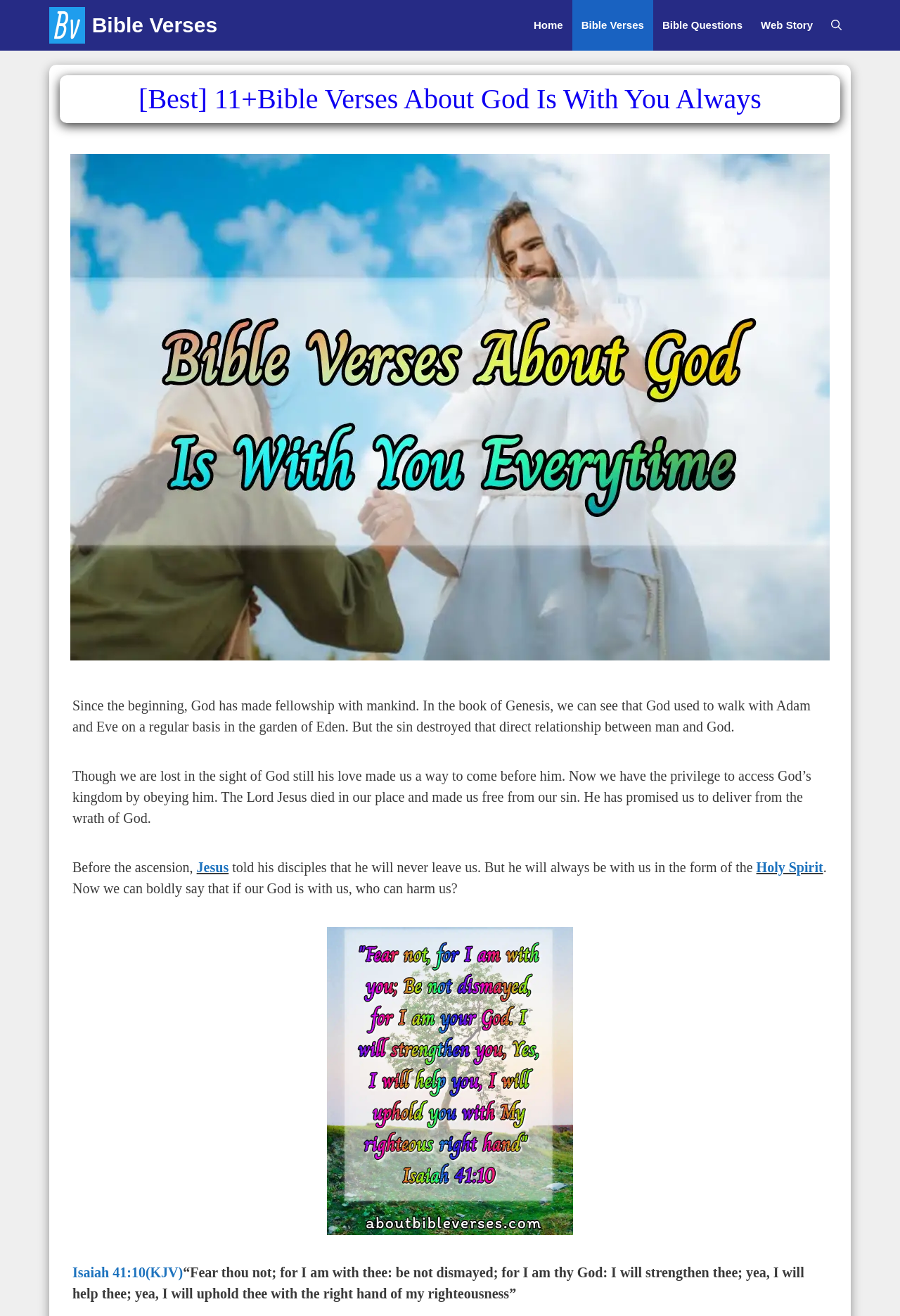Determine the bounding box coordinates for the clickable element to execute this instruction: "Click on Home". Provide the coordinates as four float numbers between 0 and 1, i.e., [left, top, right, bottom].

[0.583, 0.0, 0.636, 0.038]